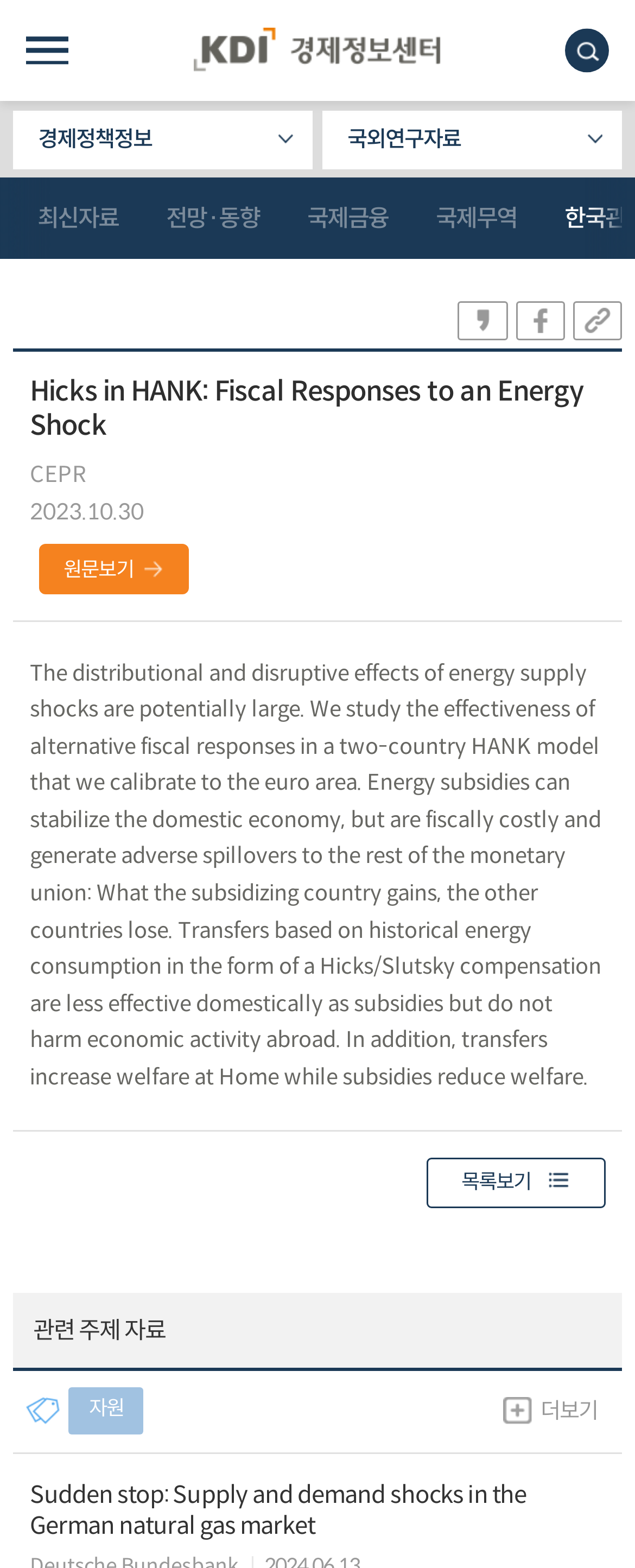What is the purpose of the '링크 공유' button?
Use the screenshot to answer the question with a single word or phrase.

To share the link